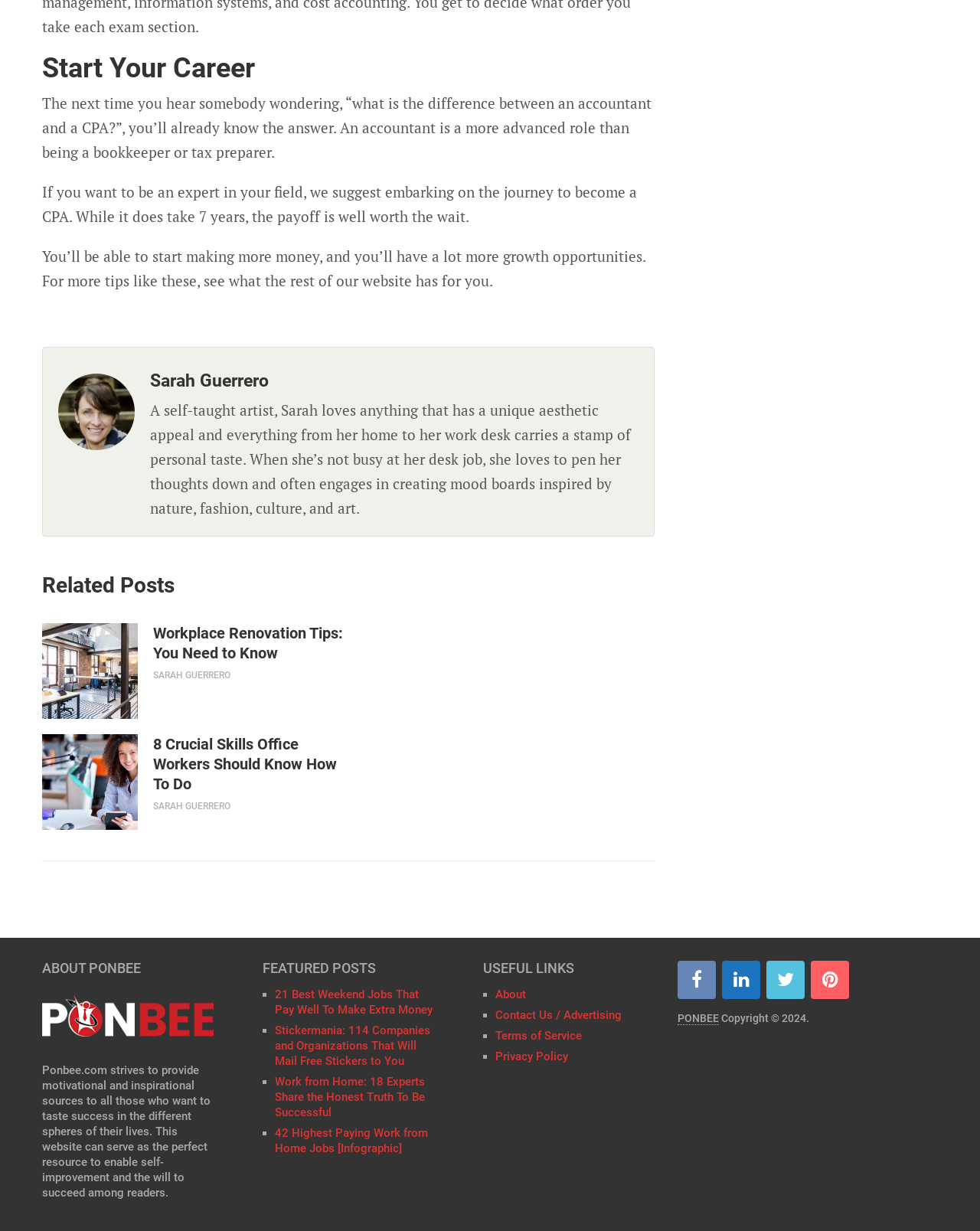What social media platforms are linked on the webpage?
Please answer using one word or phrase, based on the screenshot.

Four platforms